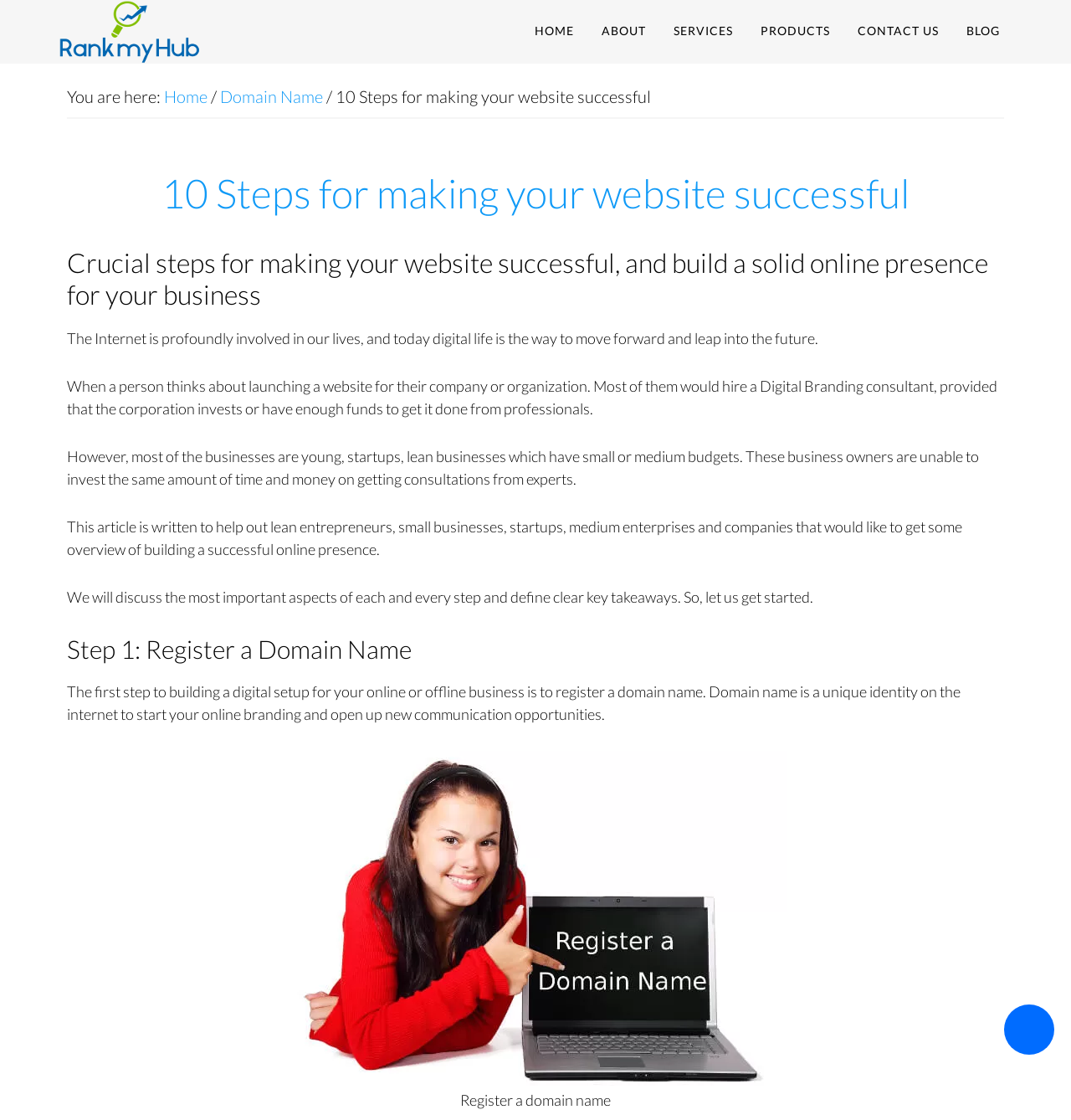Give a complete and precise description of the webpage's appearance.

The webpage is about a guide to making a website successful, with a focus on providing valuable information to entrepreneurs, small businesses, startups, and medium enterprises. At the top, there is a navigation bar with links to "HOME", "ABOUT", "SERVICES", "PRODUCTS", "CONTACT US", and "BLOG". Below the navigation bar, there is a breadcrumb trail showing the current page's location, with links to "Home" and "Domain Name".

The main content of the webpage is divided into sections, with headings and paragraphs of text. The first section has a heading "10 Steps for making your website successful" and a subheading "Crucial steps for making your website successful, and build a solid online presence for your business". The text below explains the importance of having a website and how it can help businesses move forward.

The next section has a heading "Step 1: Register a Domain Name" and explains the process of registering a domain name, which is the first step in building a digital setup for a business. There is also an image related to registering a domain name.

On the right side of the webpage, there is a chat box with a button to "Open Livechat" and a profile image. The chat box has text fields to ask questions or send messages. Below the chat box, there is a message from "Pubblebot" offering help and support.

Overall, the webpage is well-structured and easy to navigate, with clear headings and concise text that provides valuable information to its readers.